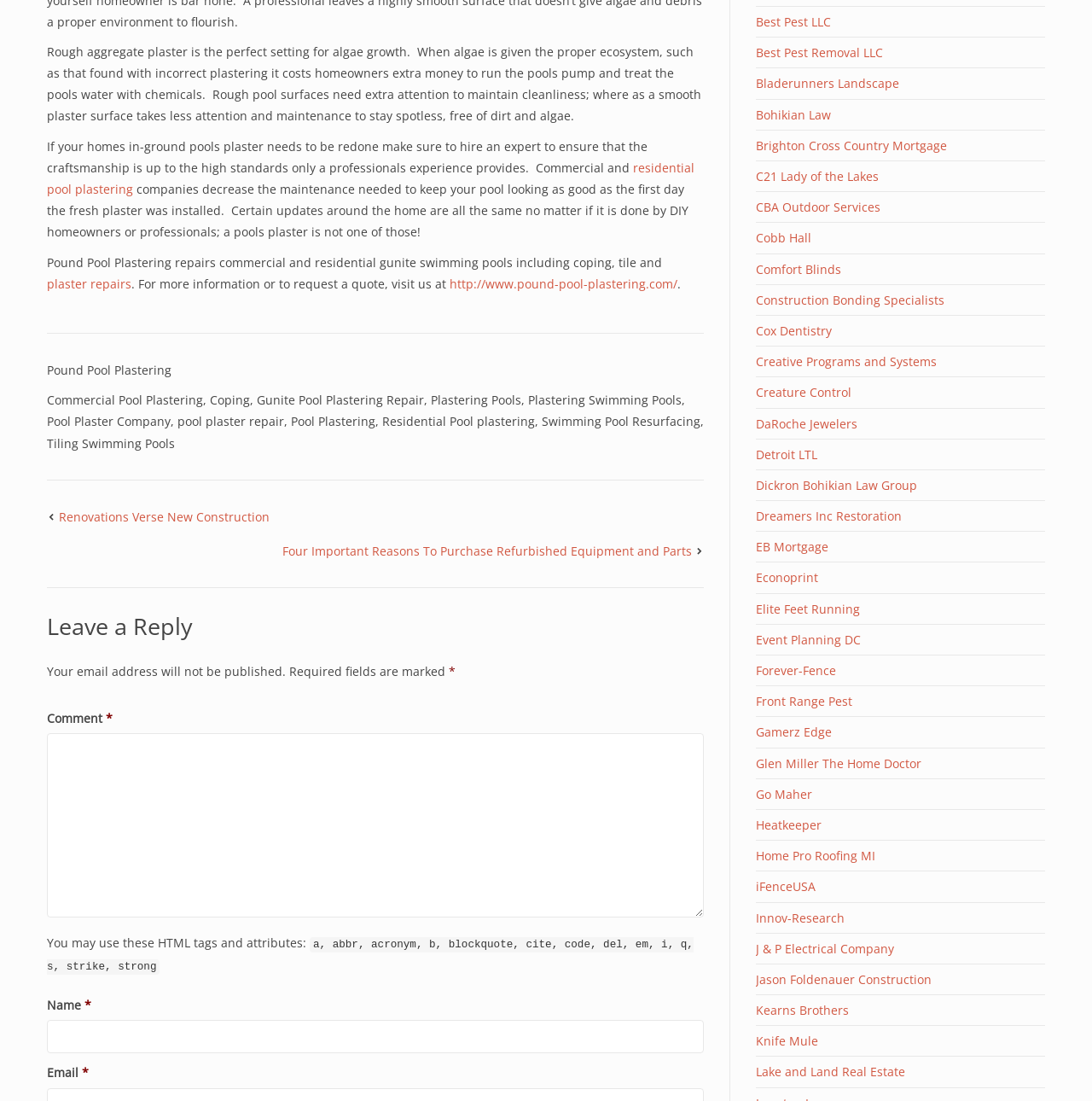For the following element description, predict the bounding box coordinates in the format (top-left x, top-left y, bottom-right x, bottom-right y). All values should be floating point numbers between 0 and 1. Description: J & P Electrical Company

[0.692, 0.854, 0.819, 0.869]